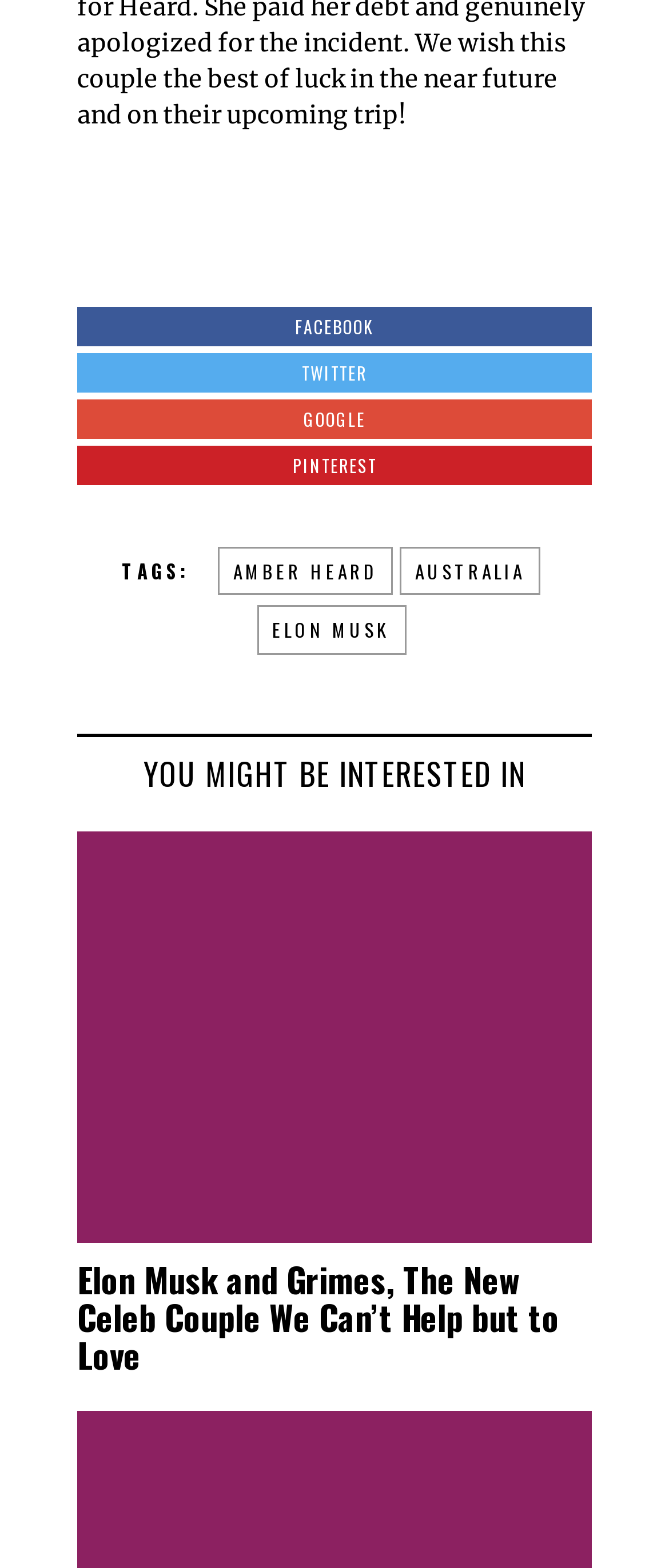Extract the bounding box coordinates for the UI element described by the text: "Google". The coordinates should be in the form of [left, top, right, bottom] with values between 0 and 1.

[0.115, 0.255, 0.885, 0.28]